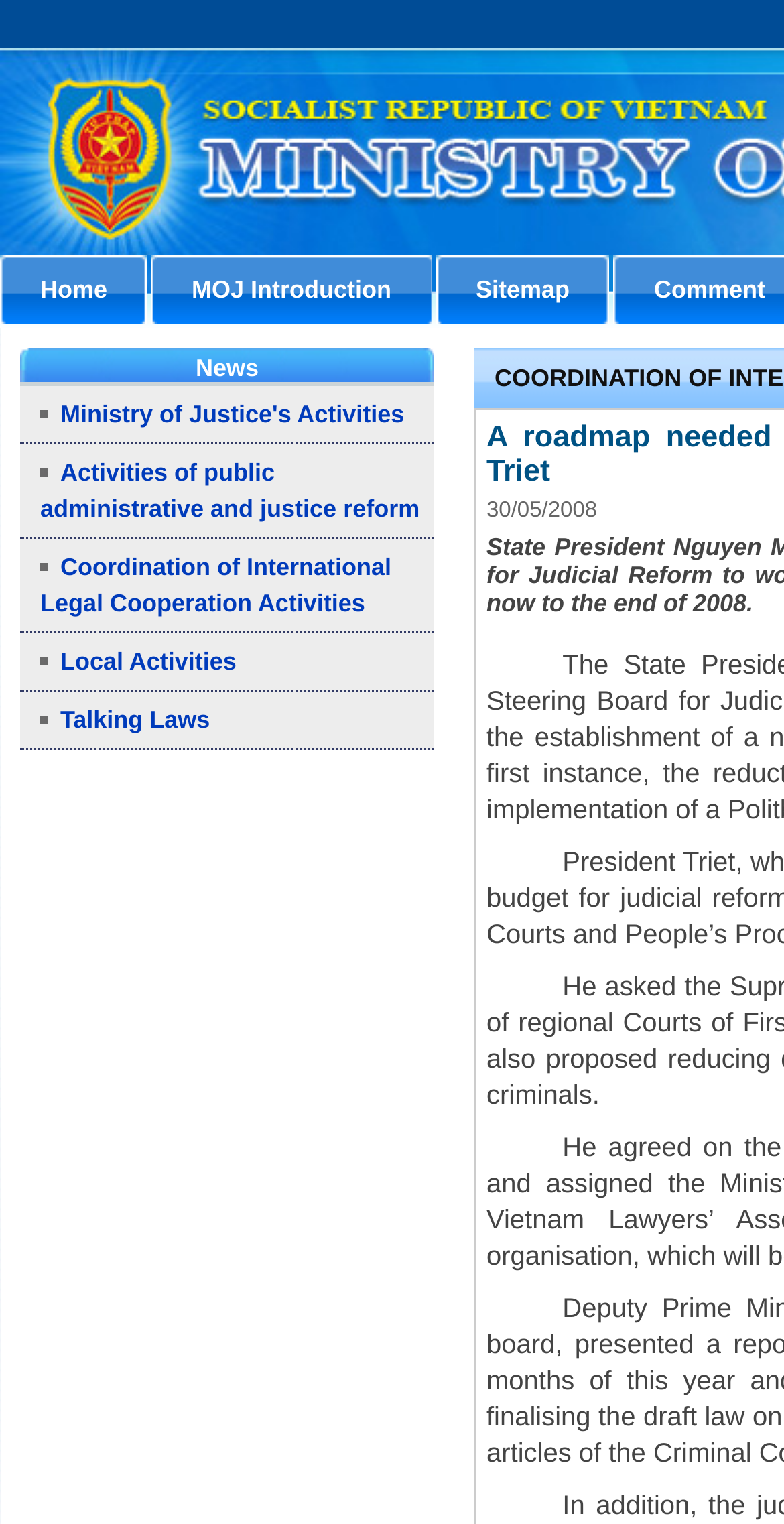Please identify the bounding box coordinates of the region to click in order to complete the task: "read about ministry of justice's activities". The coordinates must be four float numbers between 0 and 1, specified as [left, top, right, bottom].

[0.051, 0.263, 0.516, 0.281]